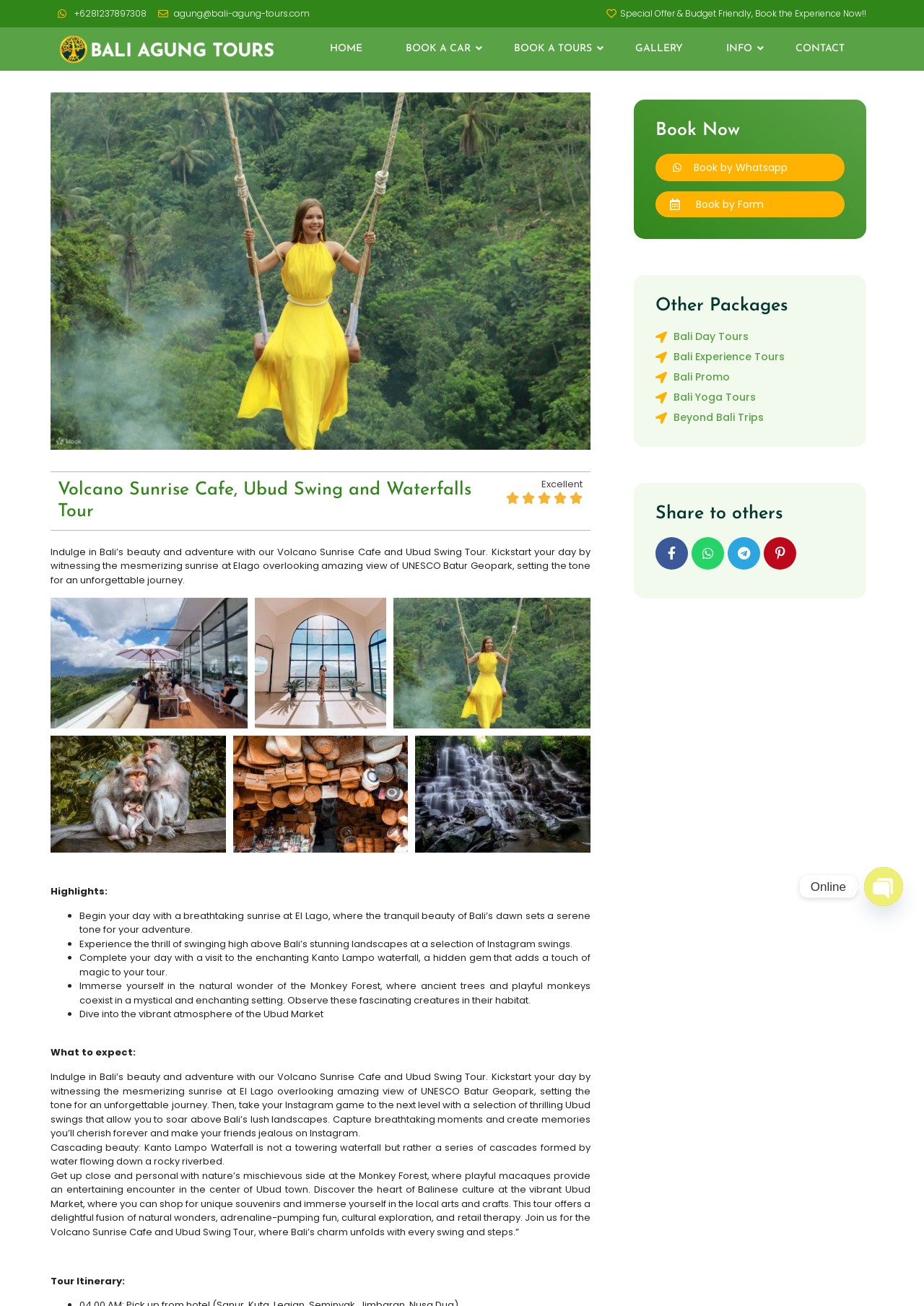Identify the bounding box coordinates of the clickable region required to complete the instruction: "Share to others on Facebook". The coordinates should be given as four float numbers within the range of 0 and 1, i.e., [left, top, right, bottom].

[0.748, 0.411, 0.784, 0.436]